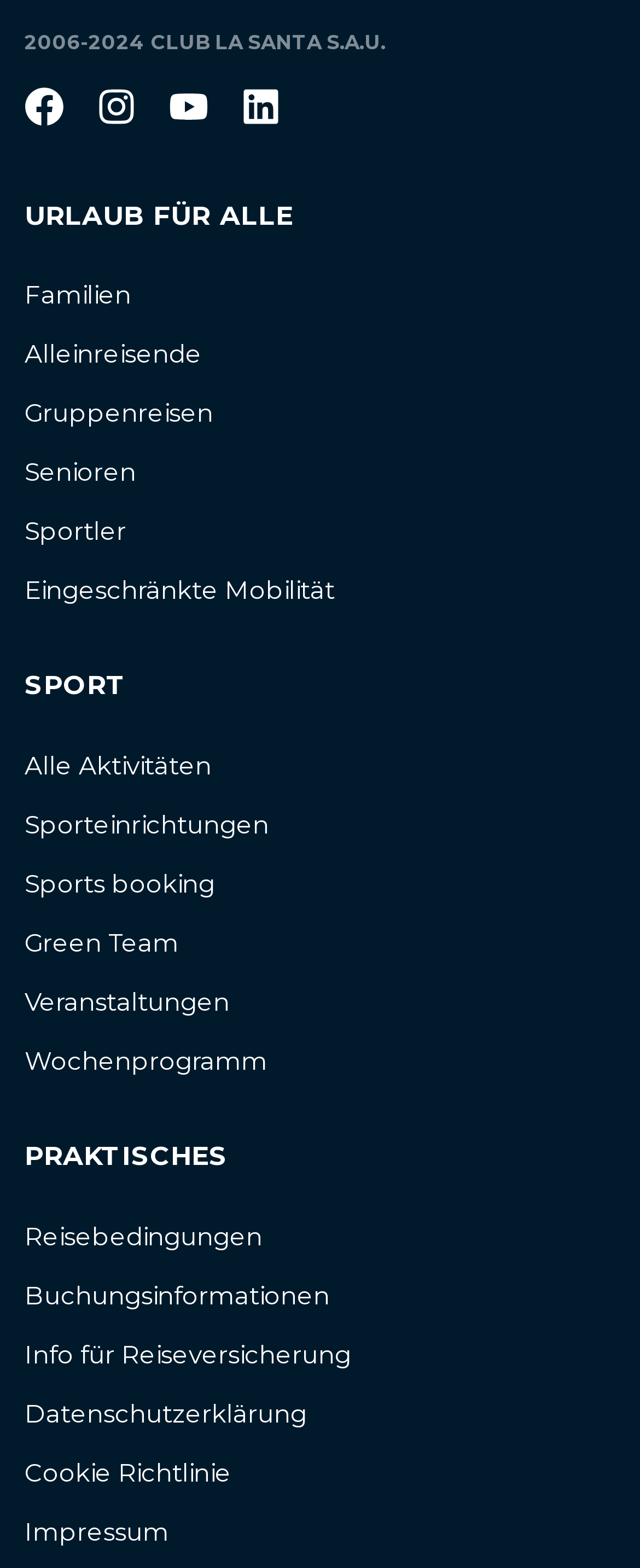Examine the image and give a thorough answer to the following question:
What is the last link on the webpage?

The last link on the webpage is obtained from the link element with ID 925, which has the text 'Impressum'.